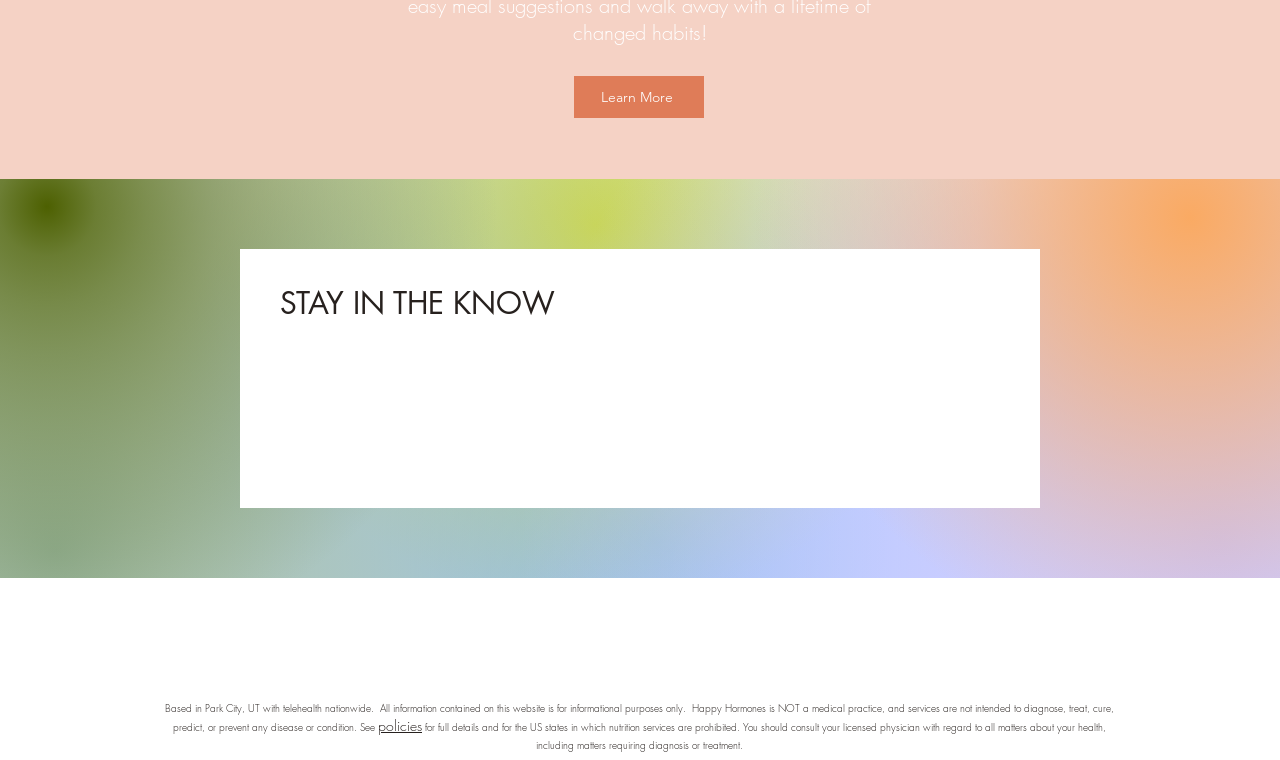Determine the bounding box coordinates of the UI element described below. Use the format (top-left x, top-left y, bottom-right x, bottom-right y) with floating point numbers between 0 and 1: Learn More

[0.448, 0.099, 0.55, 0.155]